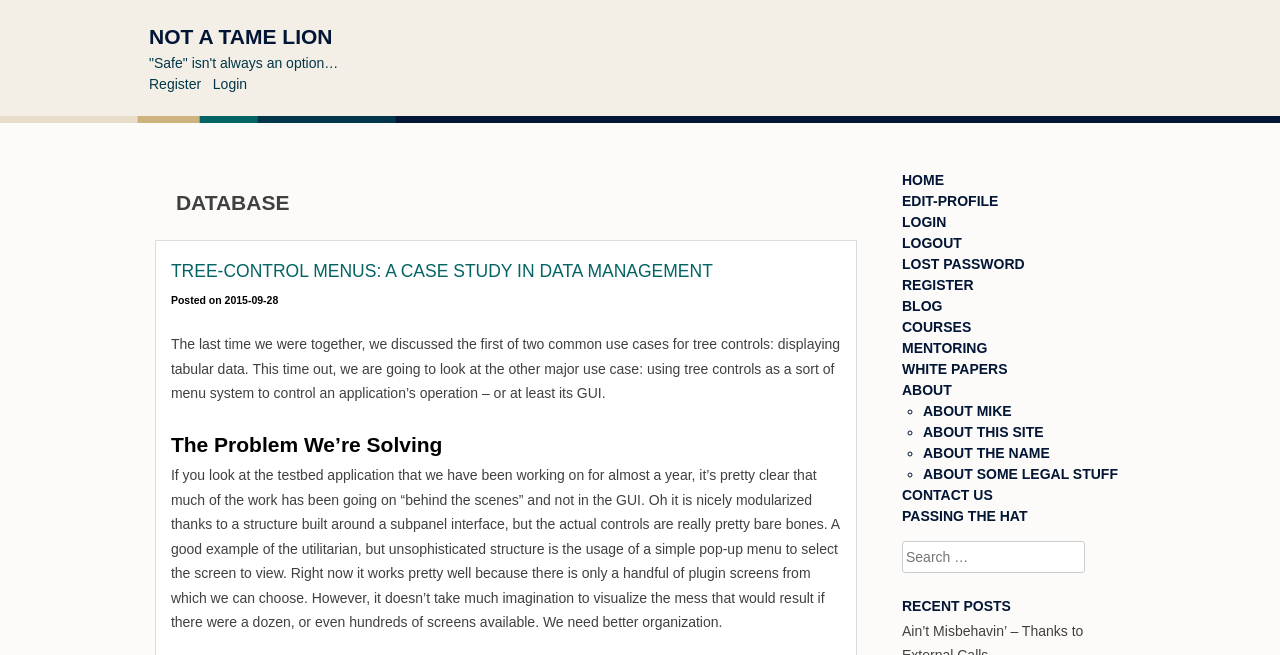Based on the provided description, "About Some Legal Stuff", find the bounding box of the corresponding UI element in the screenshot.

[0.721, 0.711, 0.873, 0.735]